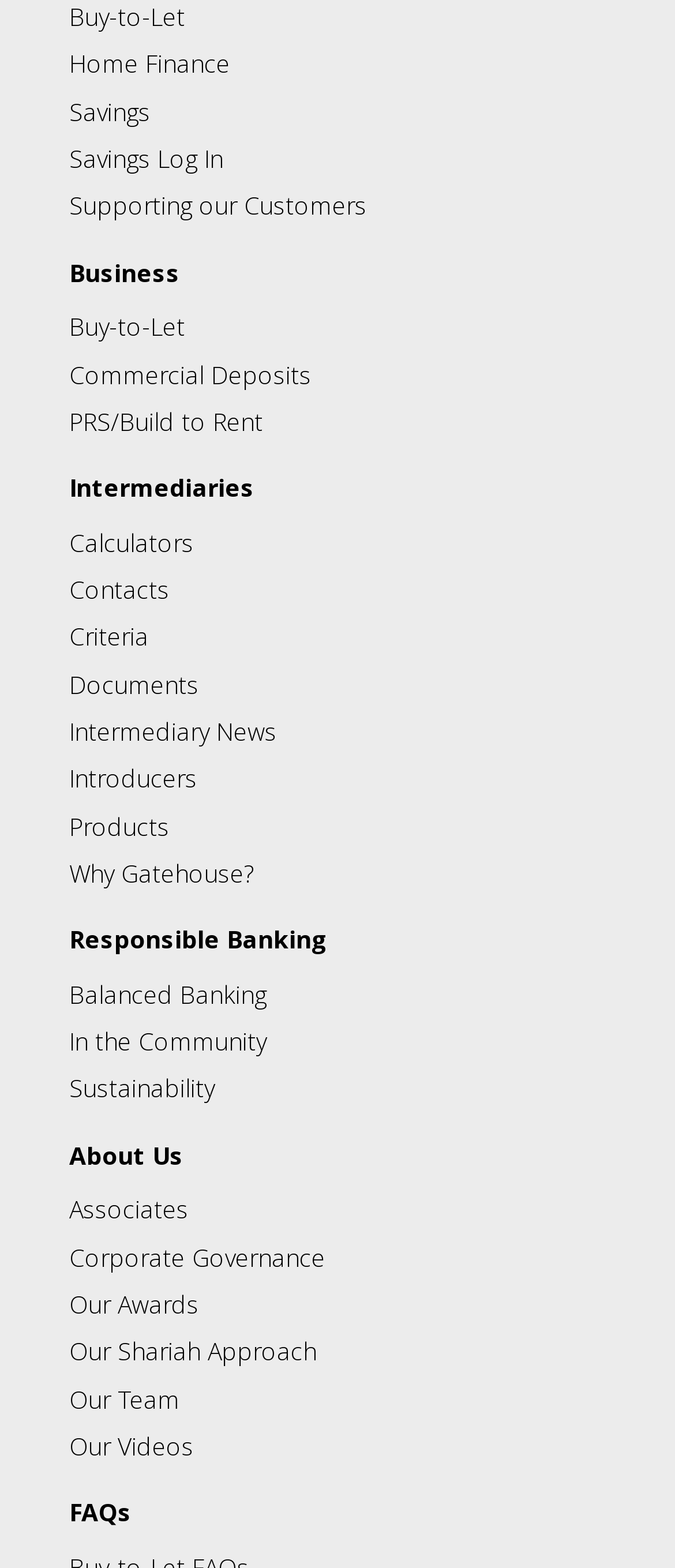Extract the bounding box of the UI element described as: "Criteria".

[0.103, 0.396, 0.221, 0.416]